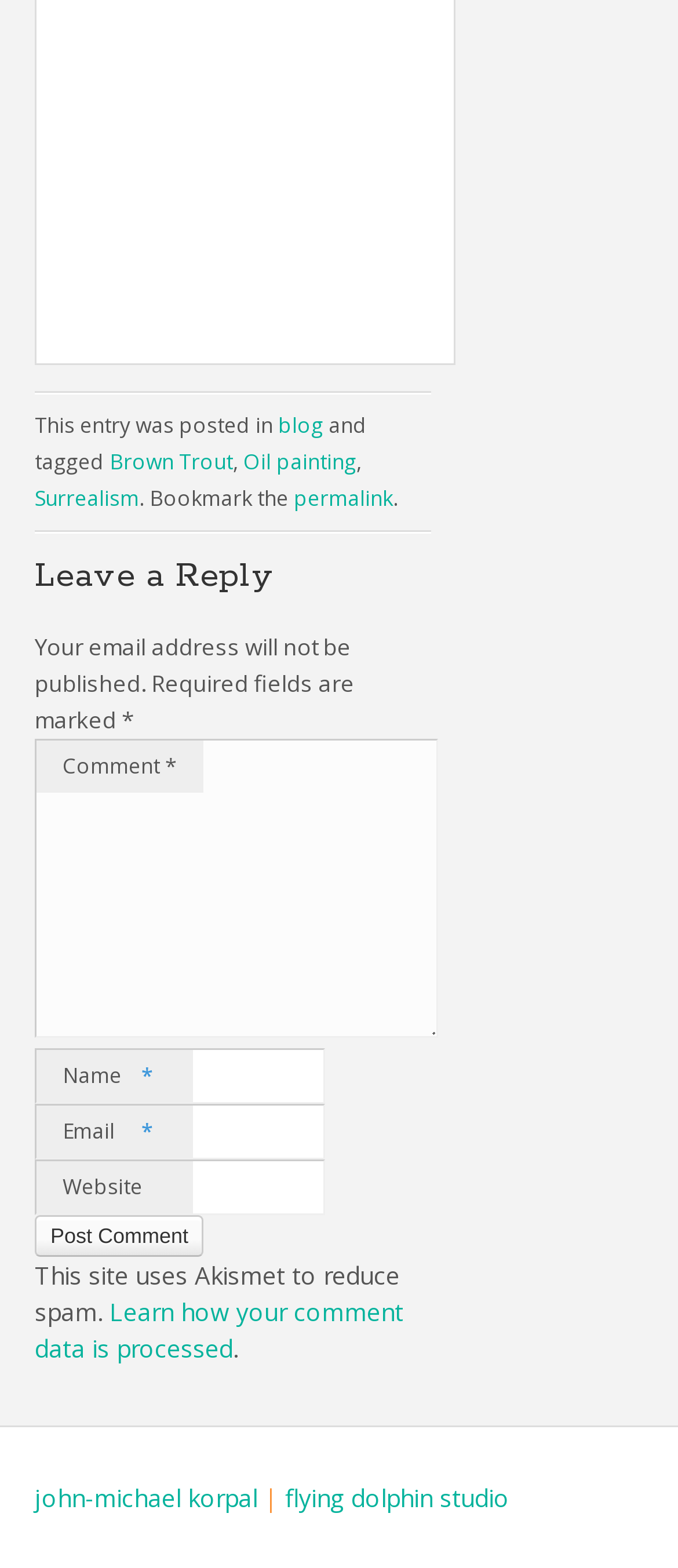What is the name of the website?
Using the image, elaborate on the answer with as much detail as possible.

The name of the website can be determined by looking at the link at the bottom of the page, which says 'john-michael korpal | flying dolphin studio'. This link likely represents the website's name and author.